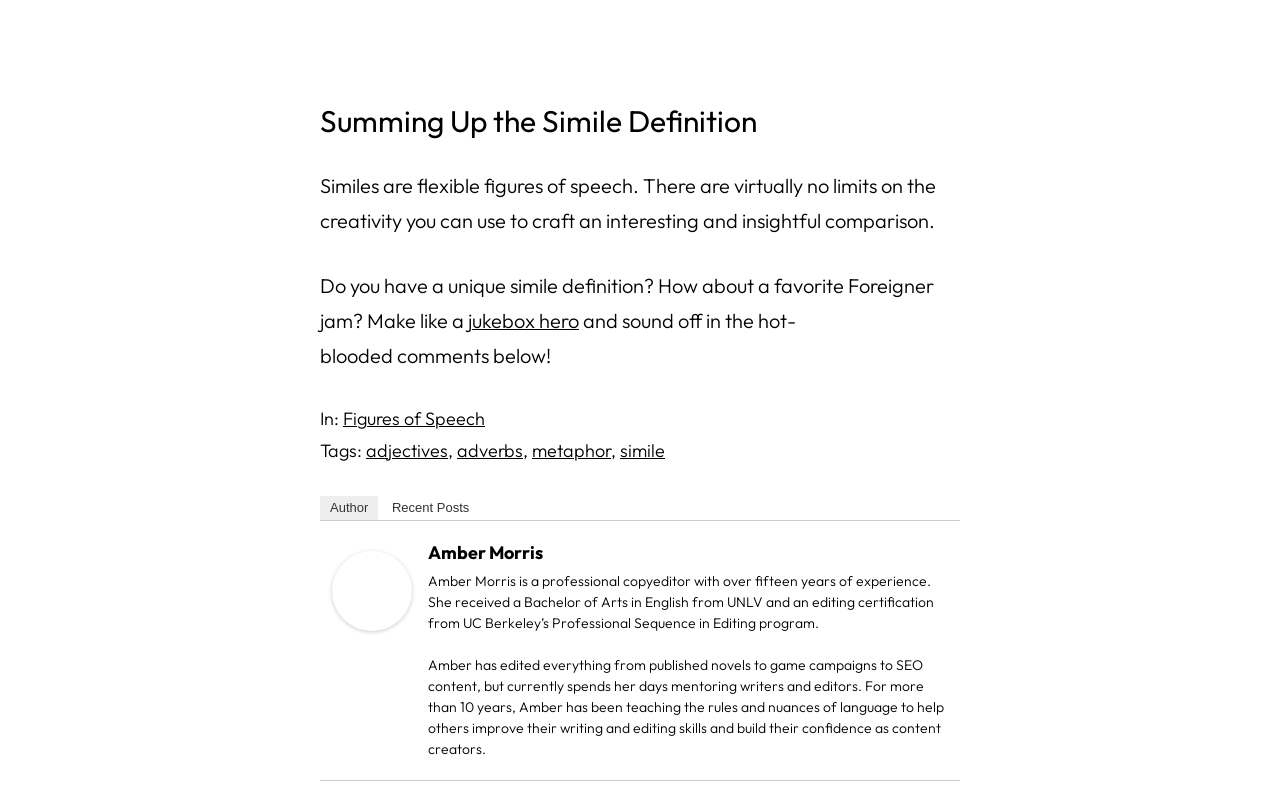Using the elements shown in the image, answer the question comprehensively: What is the name of the author?

The name of the author can be determined by reading the bio section, which mentions 'Amber Morris is a professional copyeditor...'.